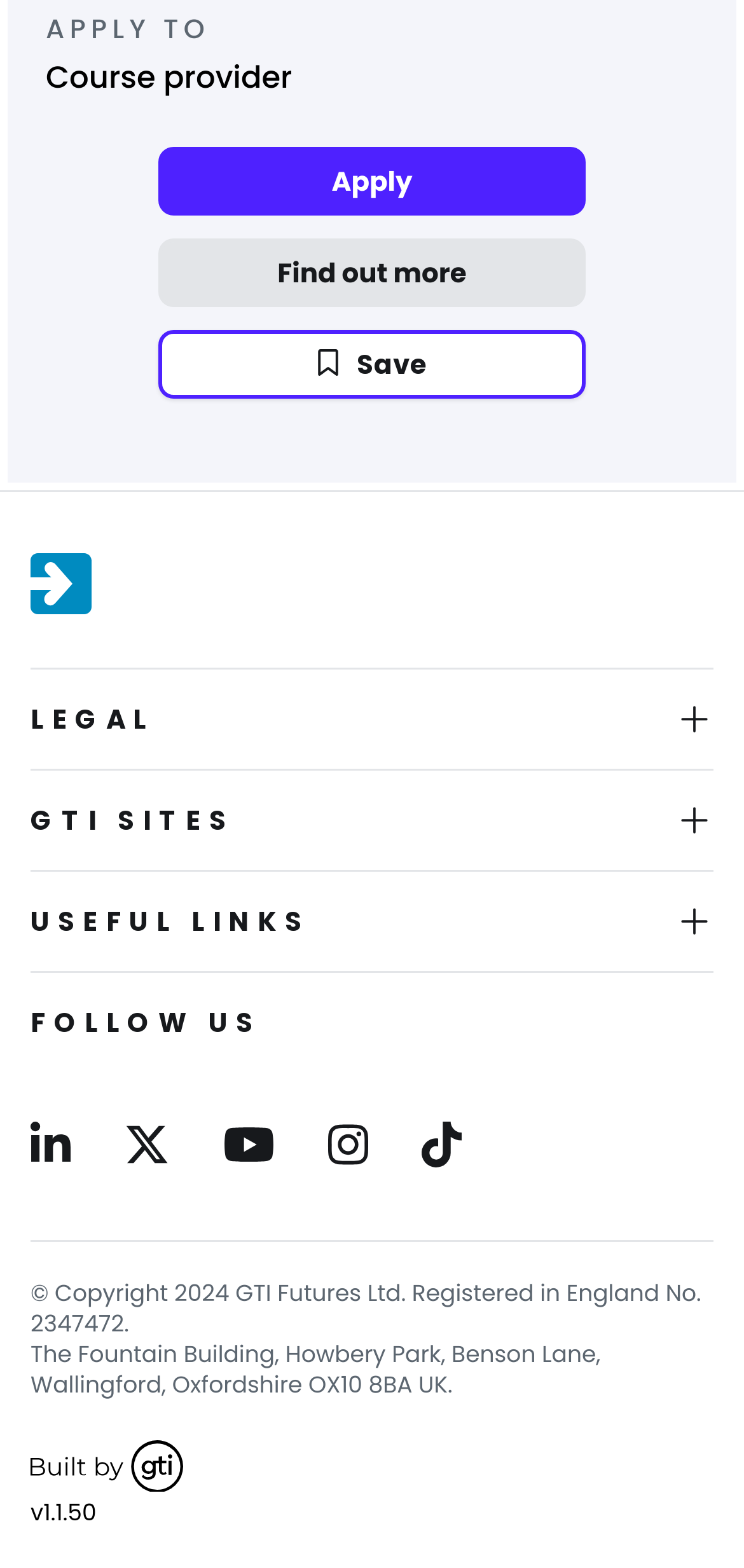Answer the following query concisely with a single word or phrase:
What are the social media platforms linked on the webpage?

LinkedIn, Twitter, YouTube, Instagram, TikTok